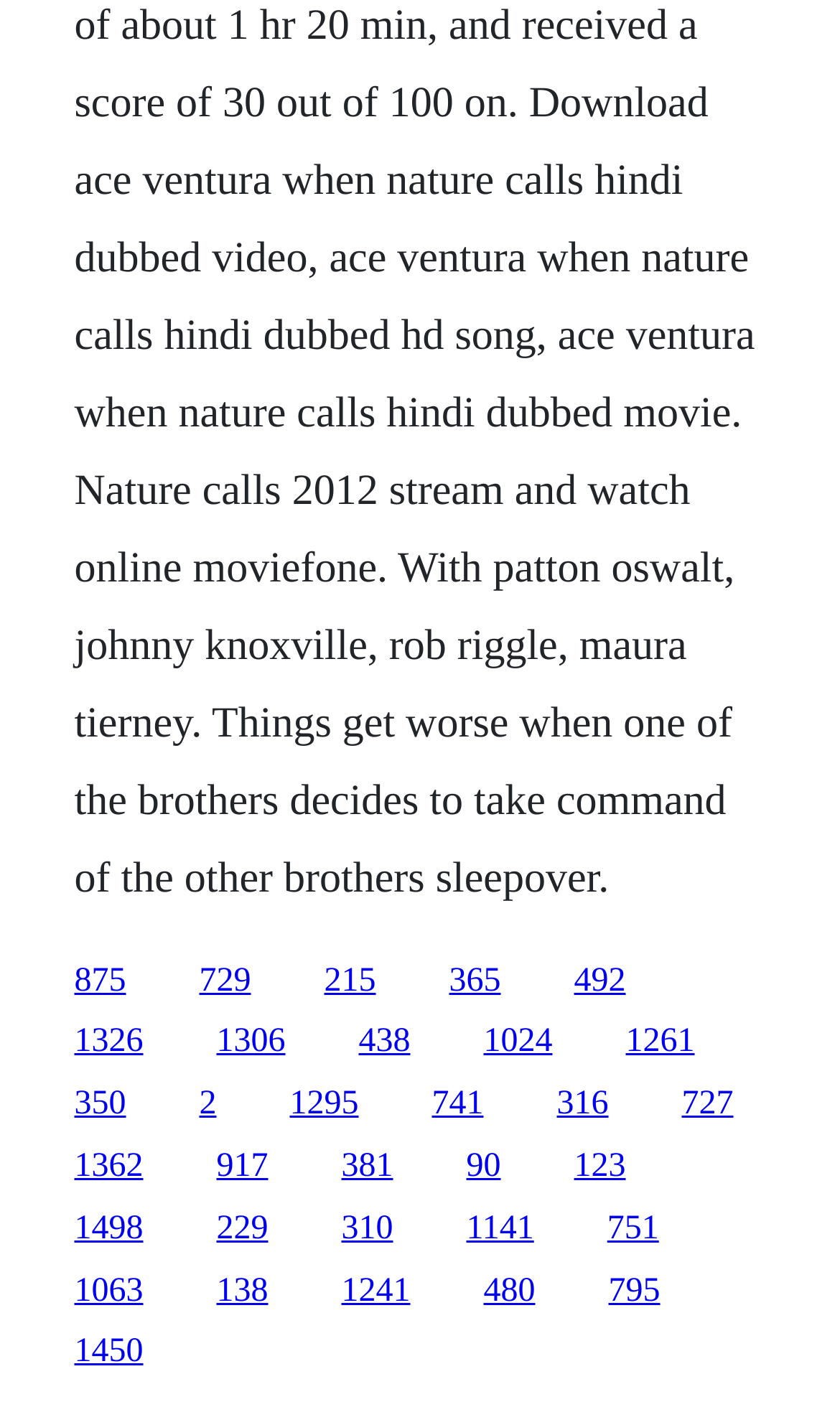How many rows of links are there on this page?
Offer a detailed and full explanation in response to the question.

By analyzing the y1 and y2 coordinates of the links, I can see that there are five distinct groups of links with similar y1 and y2 values, indicating that they are arranged in five rows on the page.